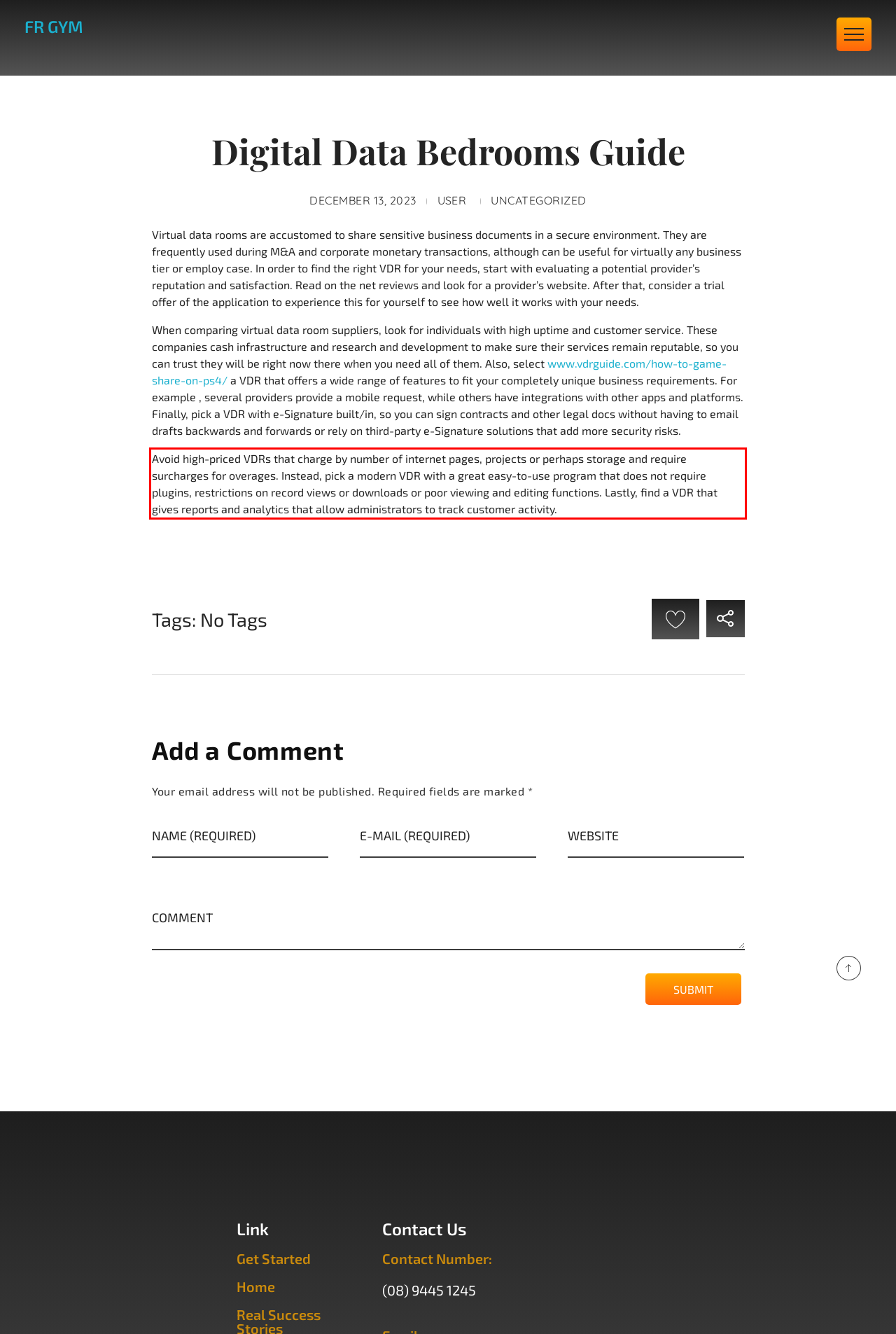Please extract the text content within the red bounding box on the webpage screenshot using OCR.

Avoid high-priced VDRs that charge by number of internet pages, projects or perhaps storage and require surcharges for overages. Instead, pick a modern VDR with a great easy-to-use program that does not require plugins, restrictions on record views or downloads or poor viewing and editing functions. Lastly, find a VDR that gives reports and analytics that allow administrators to track customer activity.